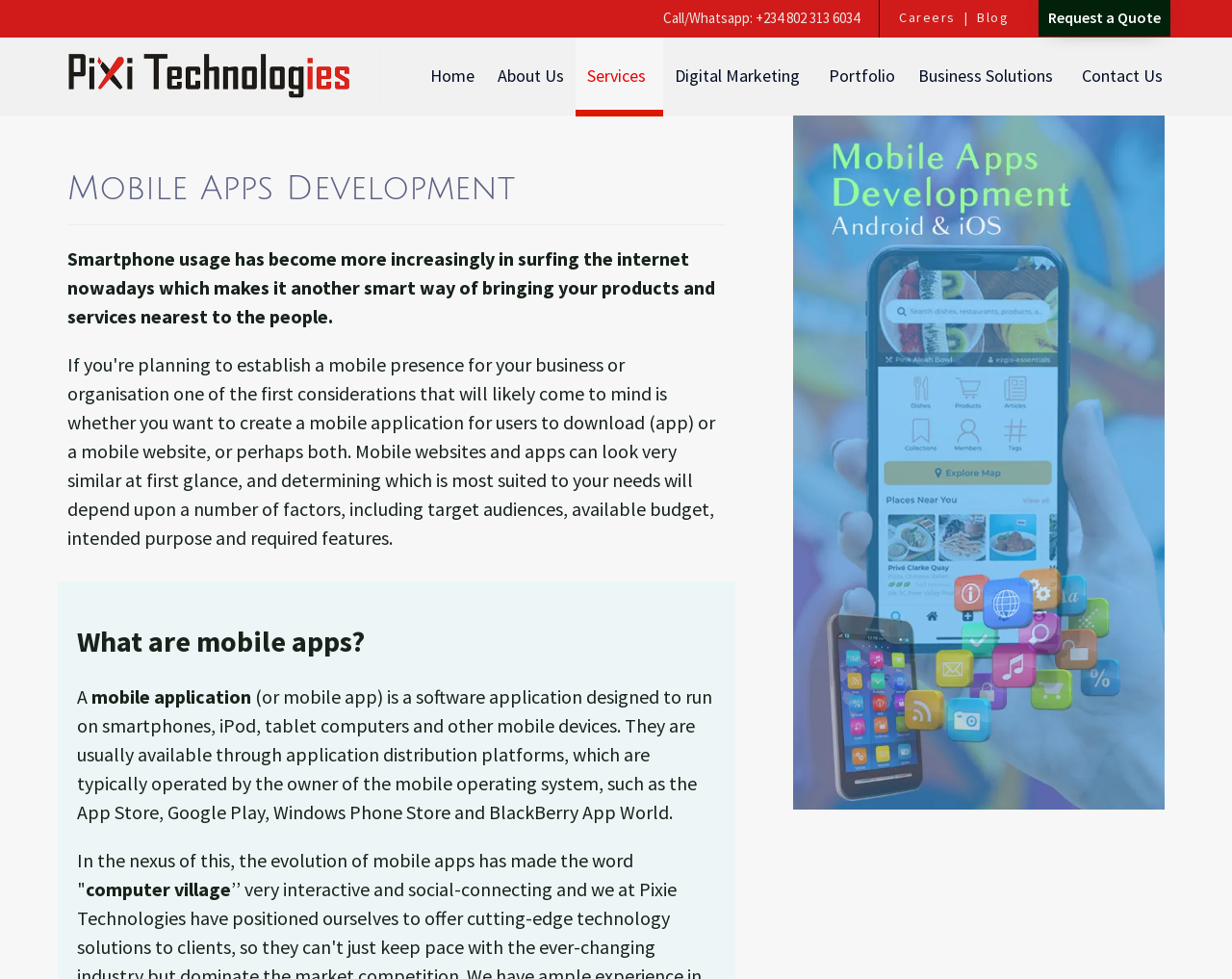What is the topic of the main section of the webpage?
Answer with a single word or phrase by referring to the visual content.

Mobile Apps Development